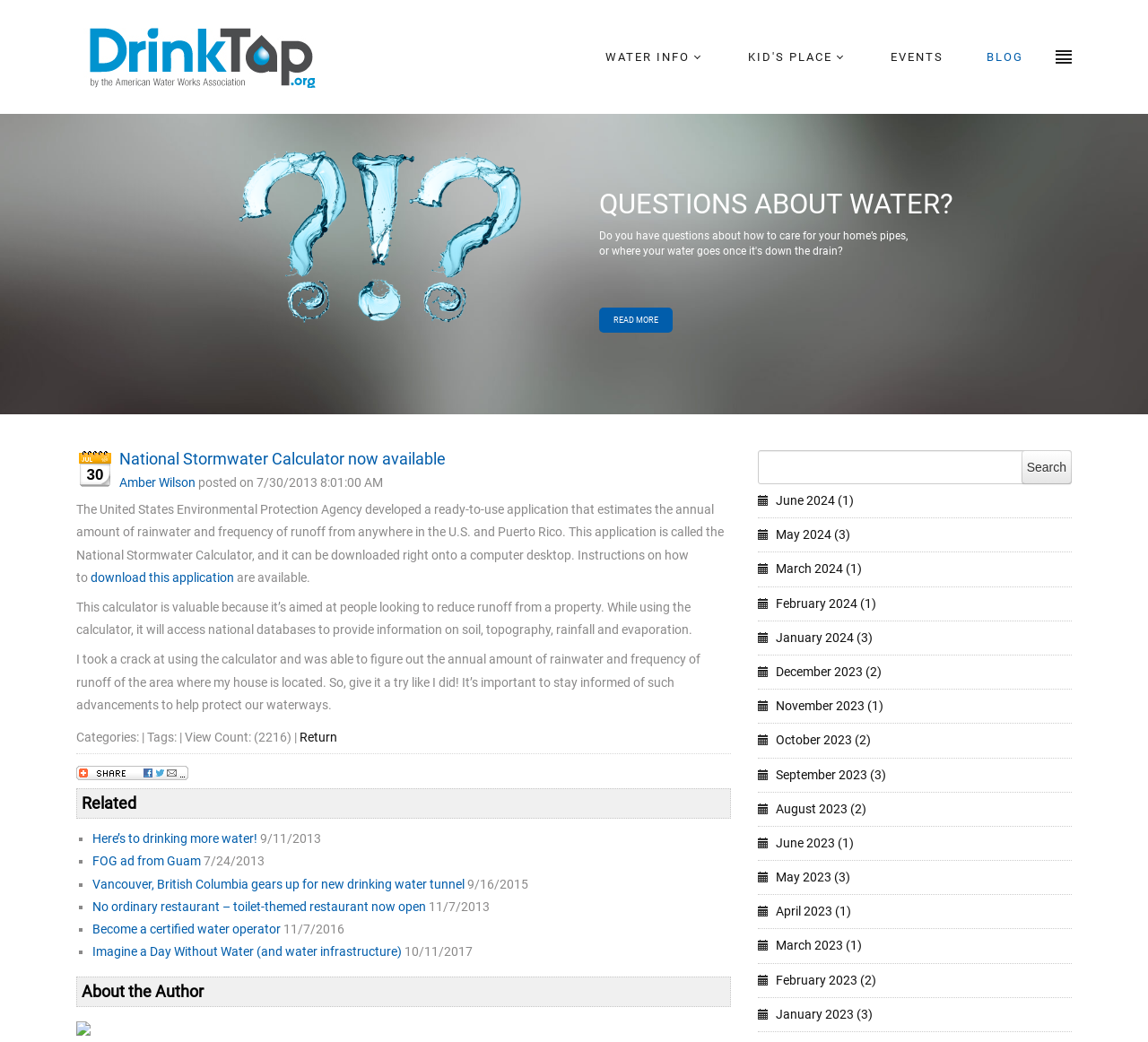With reference to the image, please provide a detailed answer to the following question: What can be downloaded from the webpage?

The webpage provides instructions on how to download the National Stormwater Calculator application, which can be downloaded right onto a computer desktop.